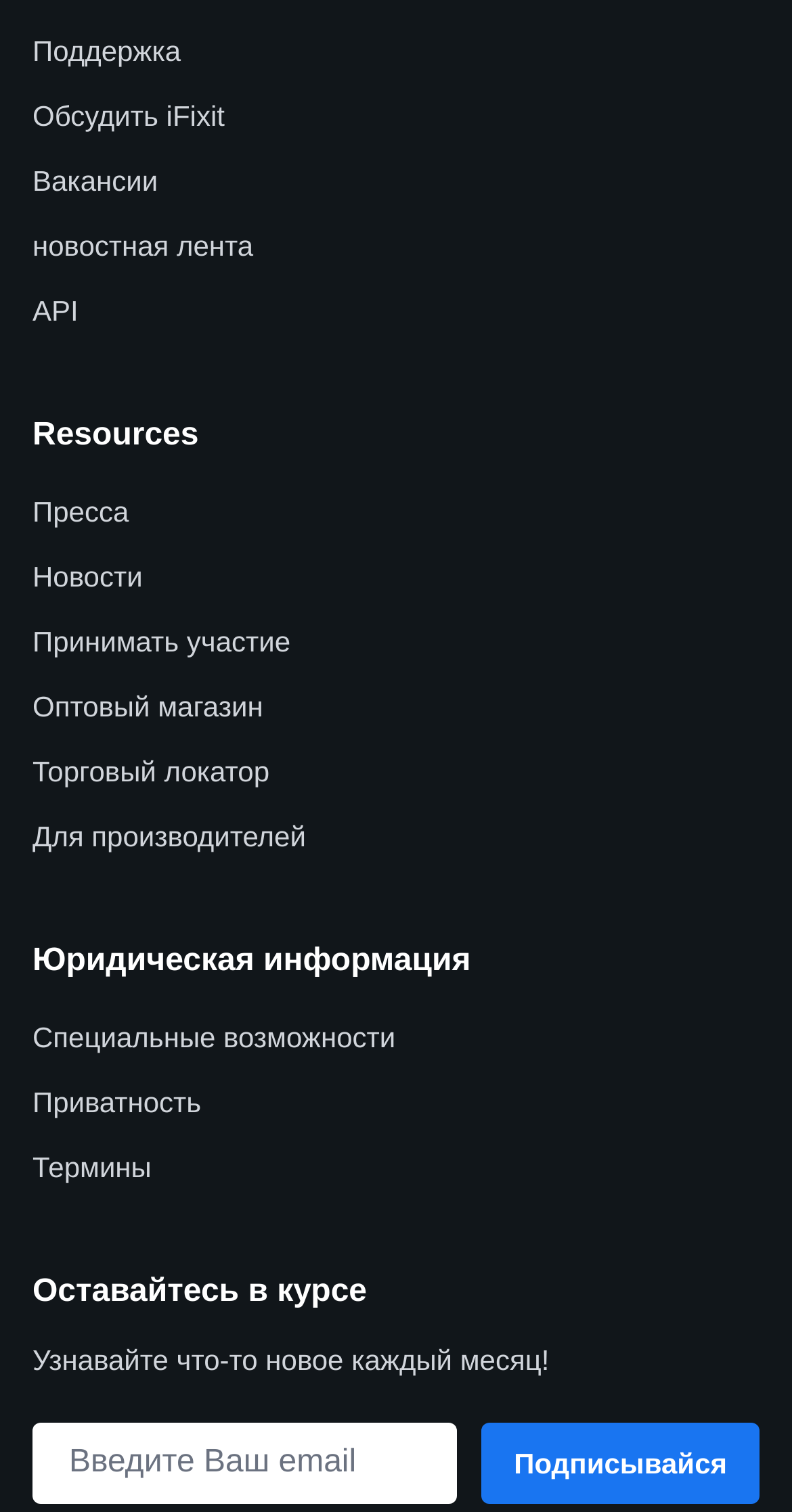Find and indicate the bounding box coordinates of the region you should select to follow the given instruction: "Click on the support link".

[0.041, 0.023, 0.228, 0.045]